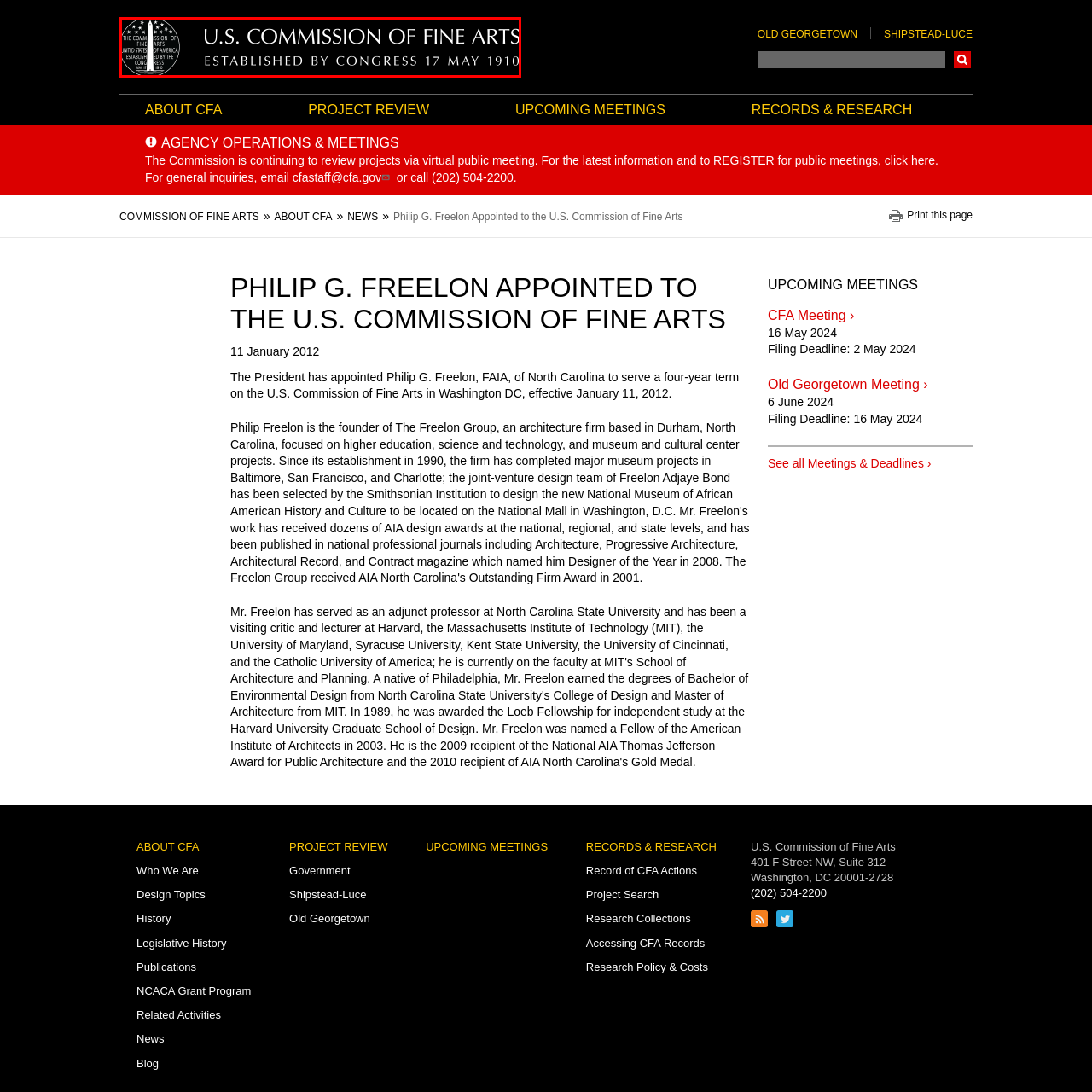Look at the image within the red outlined box, What is the role of the U.S. Commission of Fine Arts? Provide a one-word or brief phrase answer.

Overseeing artistic and architectural integrity